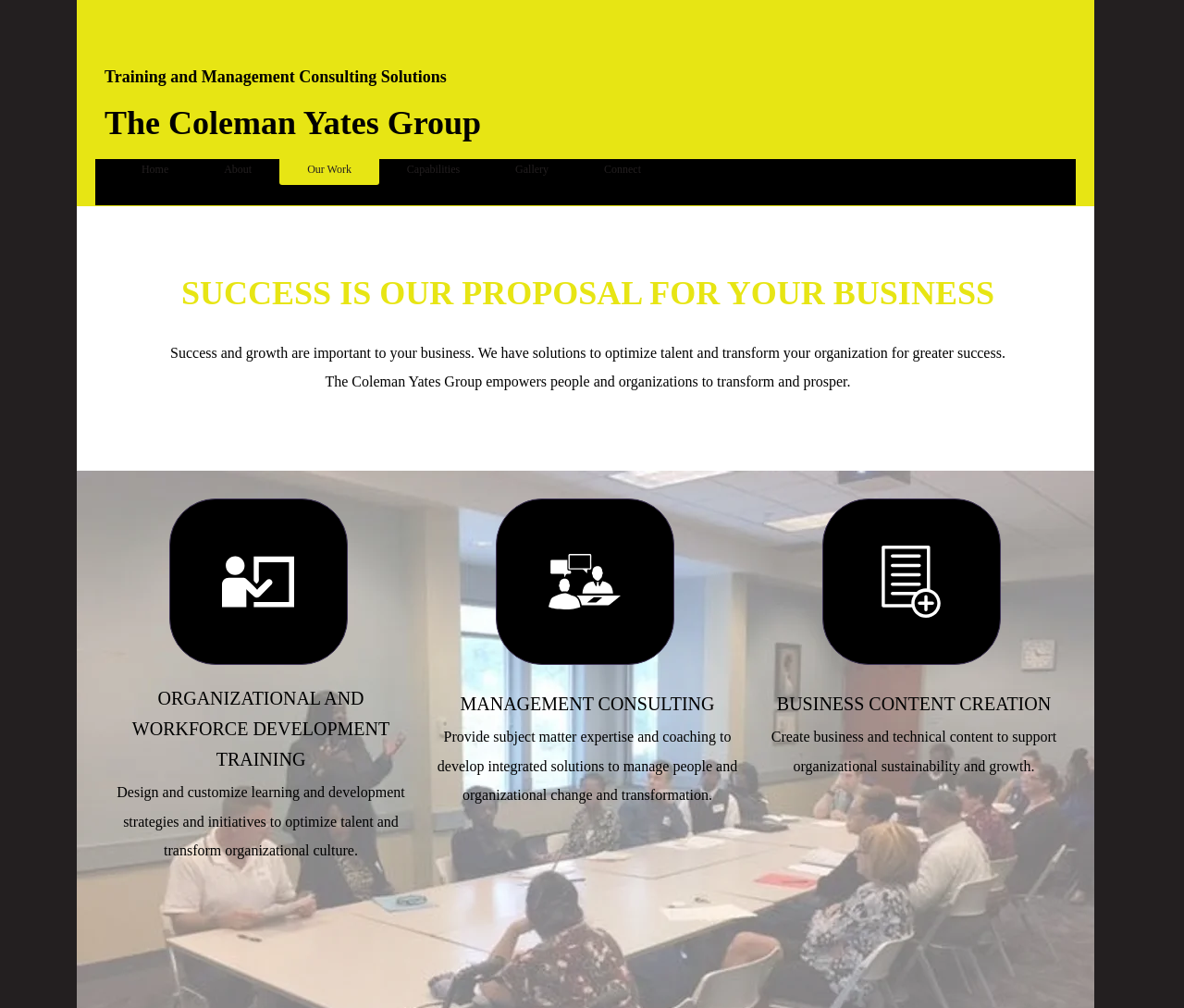Predict the bounding box of the UI element based on the description: "Capabilities". The coordinates should be four float numbers between 0 and 1, formatted as [left, top, right, bottom].

[0.32, 0.152, 0.412, 0.183]